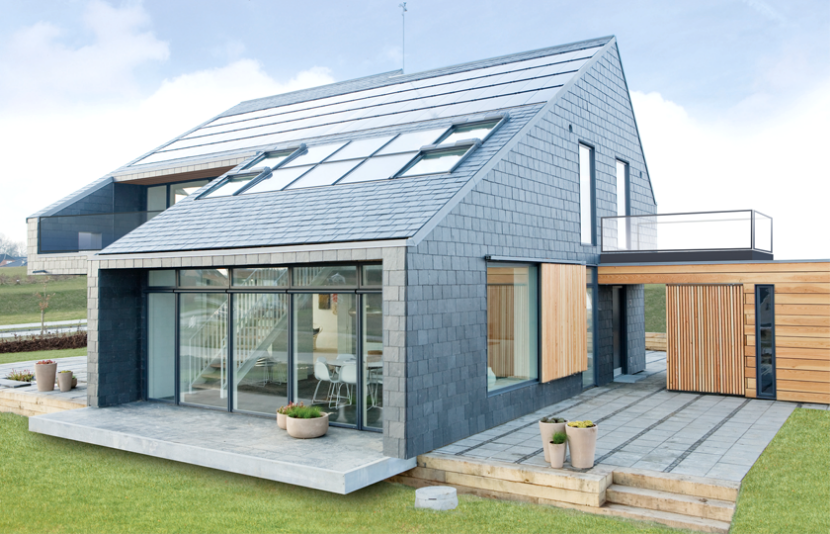Generate a comprehensive caption that describes the image.

The image showcases a modern house, known as 'Home for Life,' designed with a focus on sustainability and energy efficiency. The structure features a striking natural slate façade (CUPACLAD), which is elegantly combined with wooden accents and large glass panels. The sloped roof is adorned with skylights that enhance natural lighting within the home. 

In the foreground, a spacious terrace is visible, bordered by neatly arranged planters, creating a seamless transition from the interior to the outdoor environment. The architectural design embodies the principles of an Active House, which aims to produce more energy than it consumes. This innovative design highlights the use of natural materials, such as slate, contributing to both durability and aesthetic appeal, while also prioritizing minimal maintenance and low environmental impact for modern living.